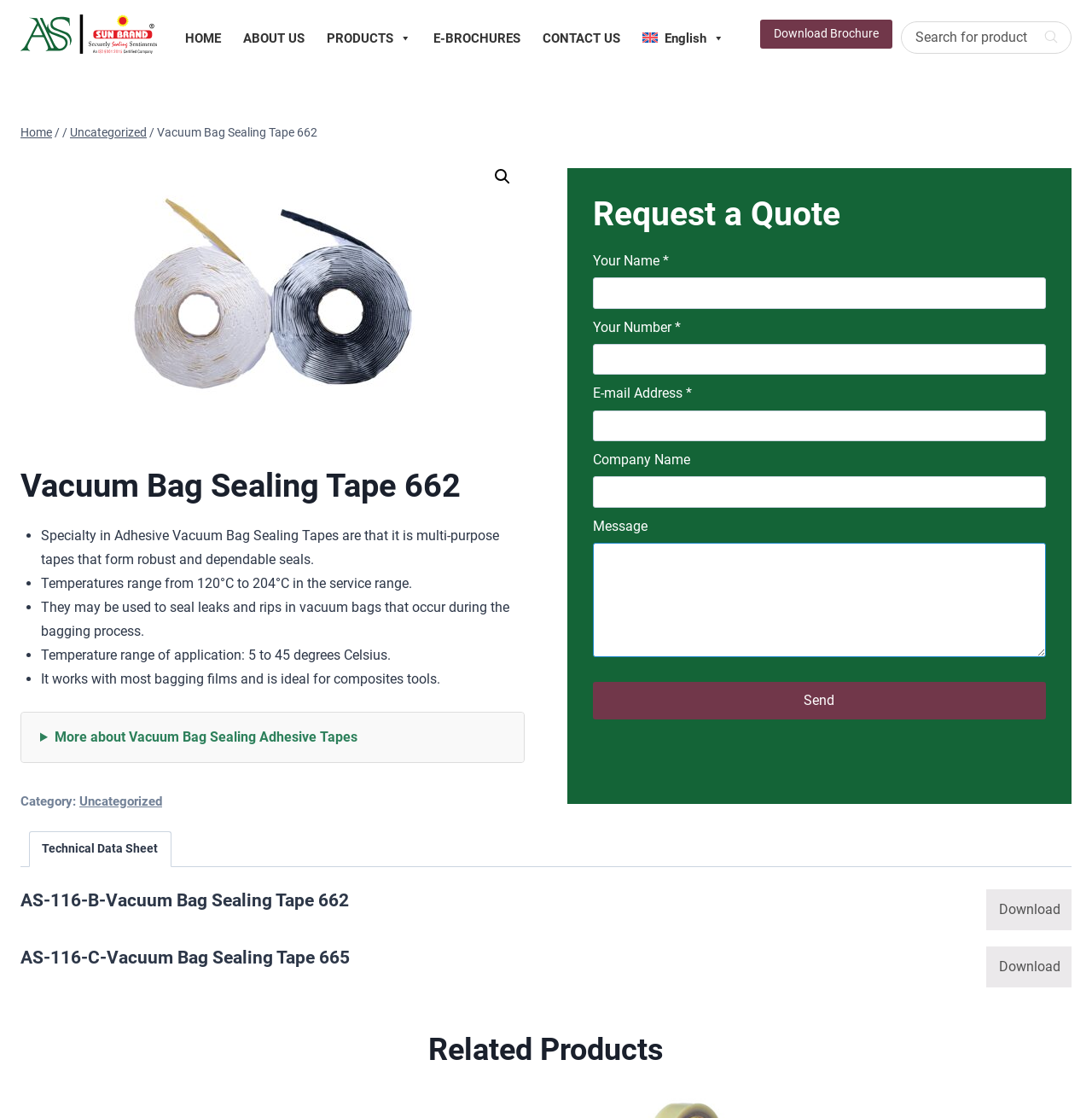Using a single word or phrase, answer the following question: 
What is the category of the product?

Uncategorized